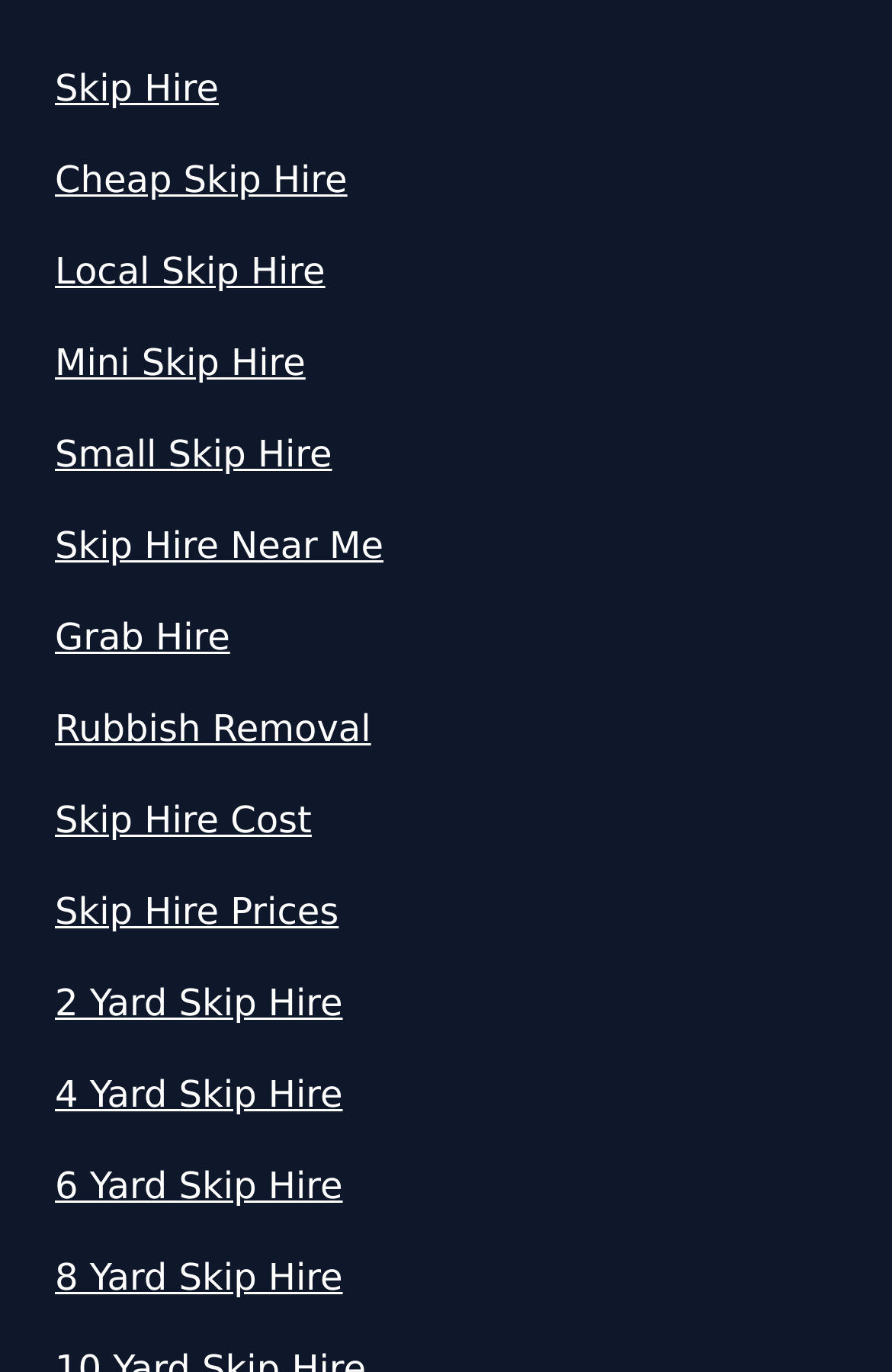Please provide a comprehensive response to the question below by analyzing the image: 
What is the topmost link on the webpage?

By analyzing the bounding box coordinates, I determined that the link 'Skip Hire' has the smallest y1 value, which indicates it is located at the top of the webpage.